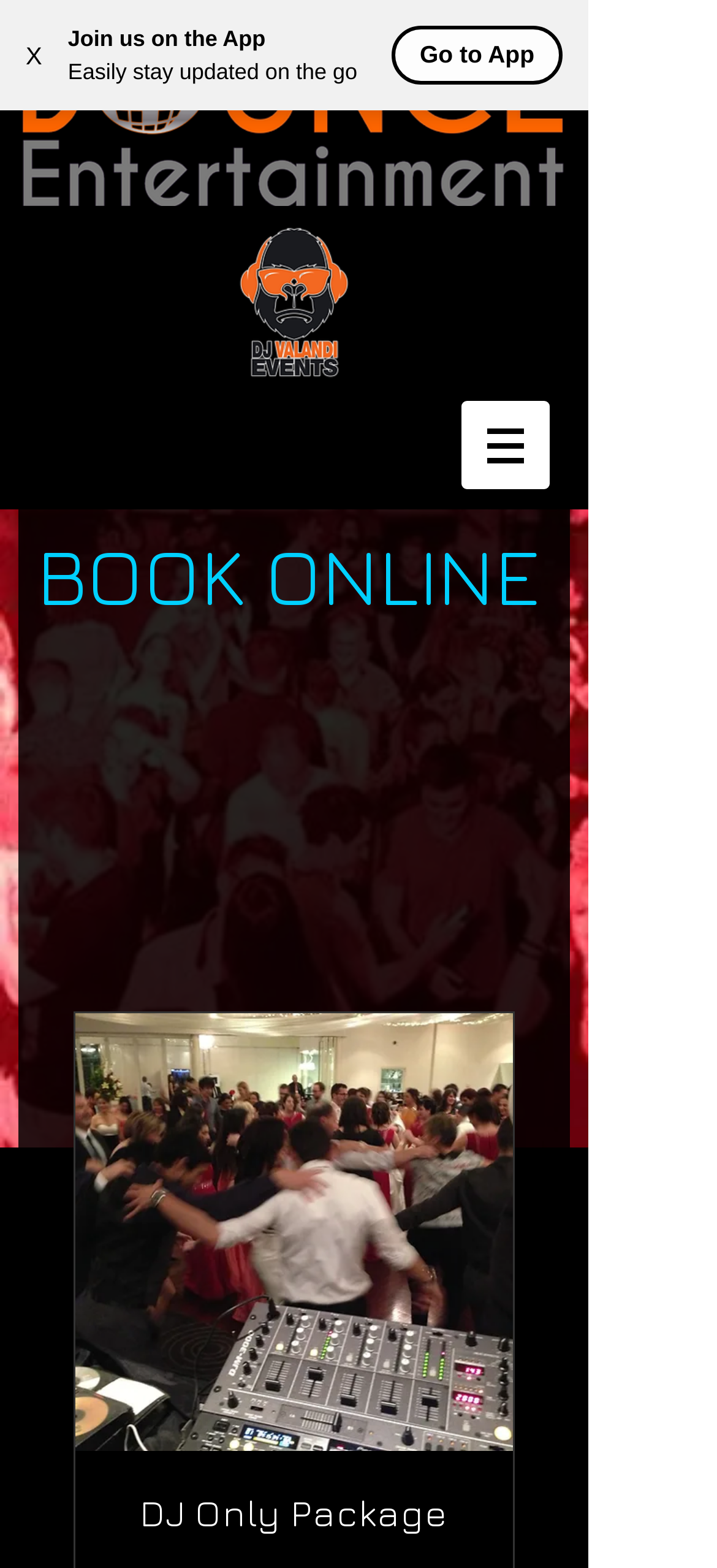Elaborate on the webpage's design and content in a detailed caption.

Here is the detailed description of the webpage:

At the top left corner, there is a button with an "X" label. Next to it, there is a static text "Join us on the App" followed by another static text "Easily stay updated on the go". On the right side of these texts, there is a button labeled "Go to App".

Below these elements, there is a corporate logo, which is an image of a ball with a black color. The logo is positioned at the top center of the page. 

To the right of the logo, there is an image with a text "LOGOnTEXT-stroke" on it. 

On the top right corner, there is a navigation menu labeled "Site" with a dropdown button. The button has an image on it.

Below the navigation menu, there is a heading "BOOK ONLINE" in a prominent font size. 

Further down the page, there is an image of a package labeled "DJ Only Package". Below the image, there is a link with the same label "DJ Only Package", which is also a heading.

At the bottom center of the page, there is an iframe with a Wix Chat functionality.

Overall, the webpage appears to be a booking or e-commerce website with a focus on entertainment services, specifically DJ packages.